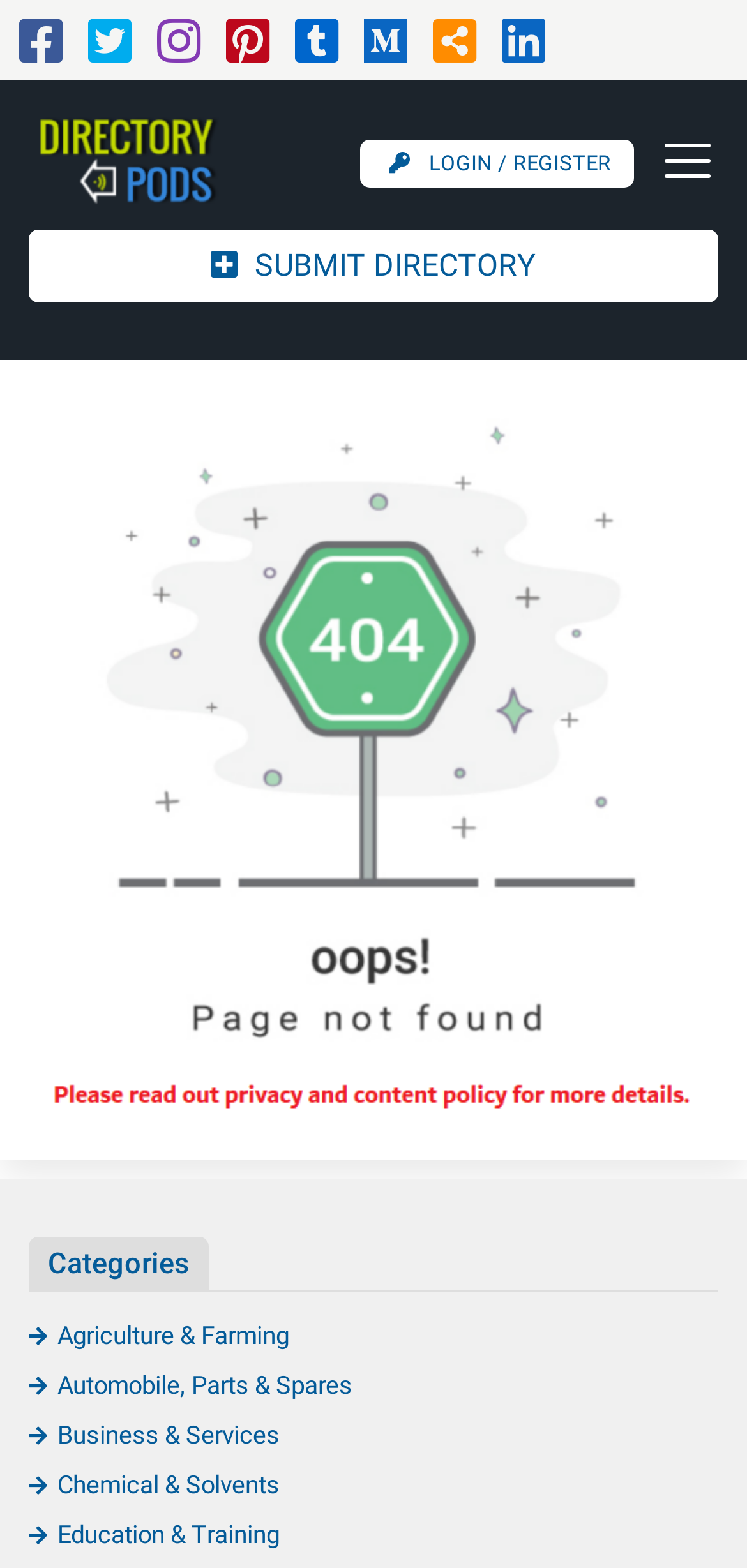Extract the bounding box of the UI element described as: "Login / Register".

[0.482, 0.089, 0.849, 0.119]